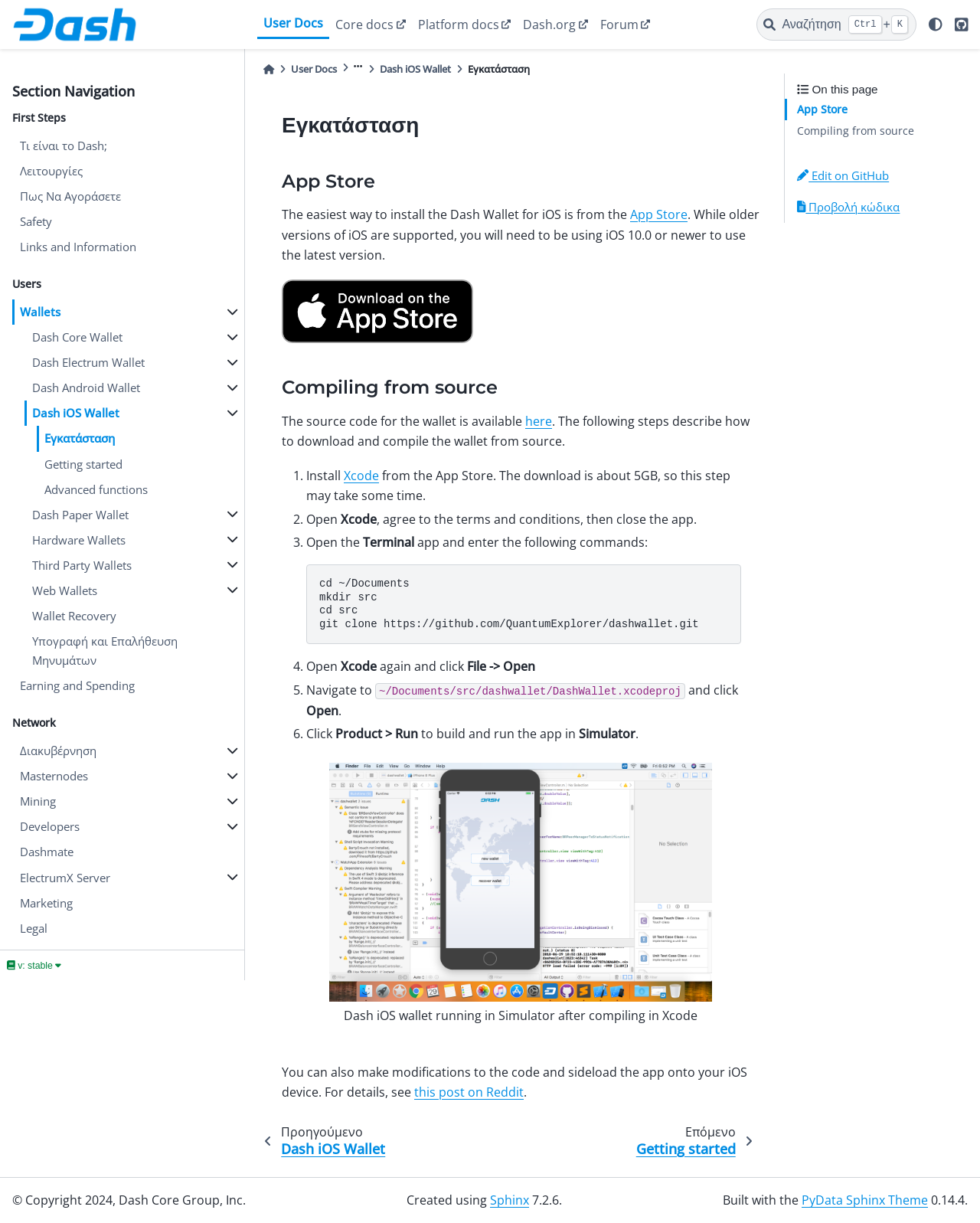Bounding box coordinates are specified in the format (top-left x, top-left y, bottom-right x, bottom-right y). All values are floating point numbers bounded between 0 and 1. Please provide the bounding box coordinate of the region this sentence describes: Web Wallets

[0.025, 0.473, 0.249, 0.493]